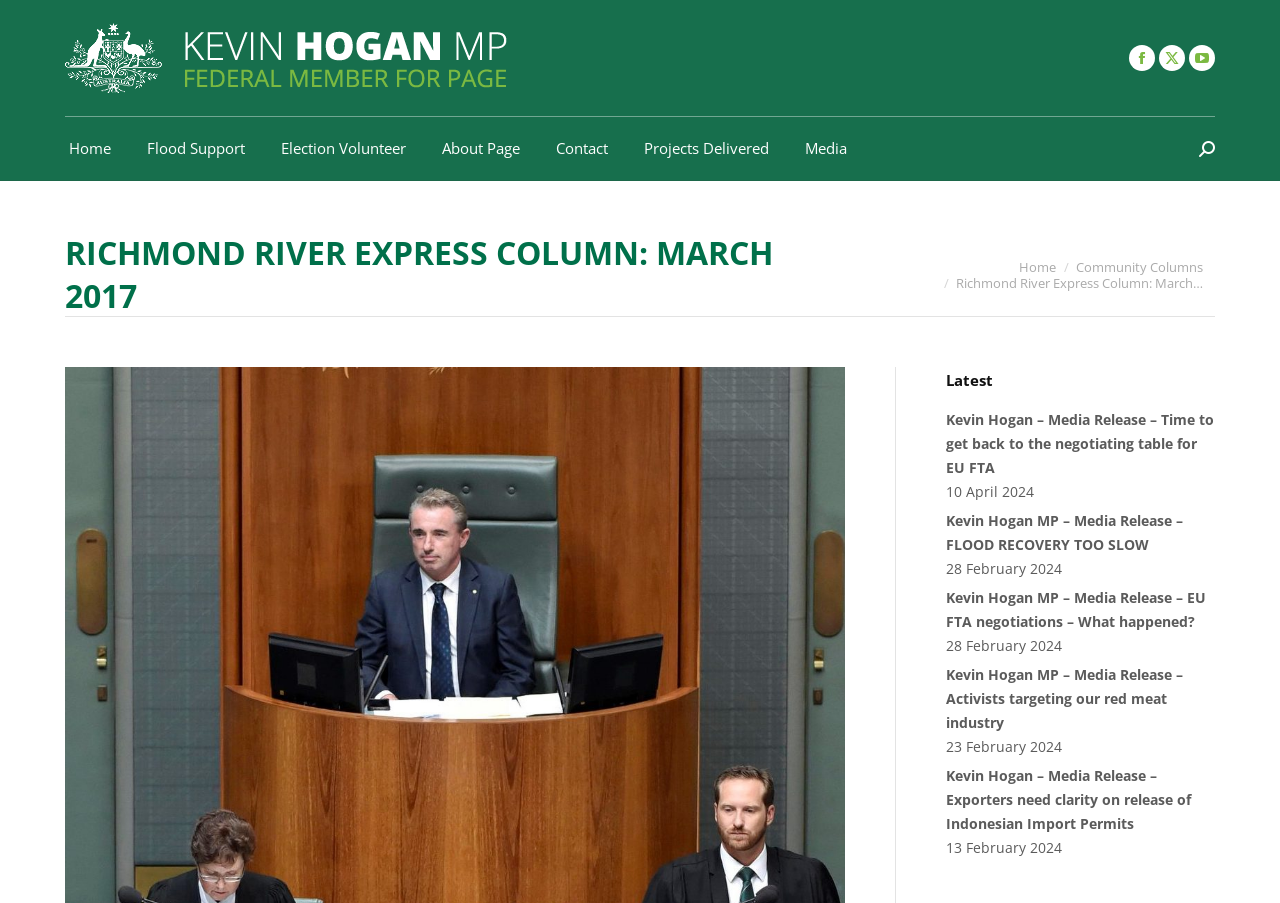Identify the coordinates of the bounding box for the element that must be clicked to accomplish the instruction: "Go to the Home page".

[0.051, 0.15, 0.09, 0.179]